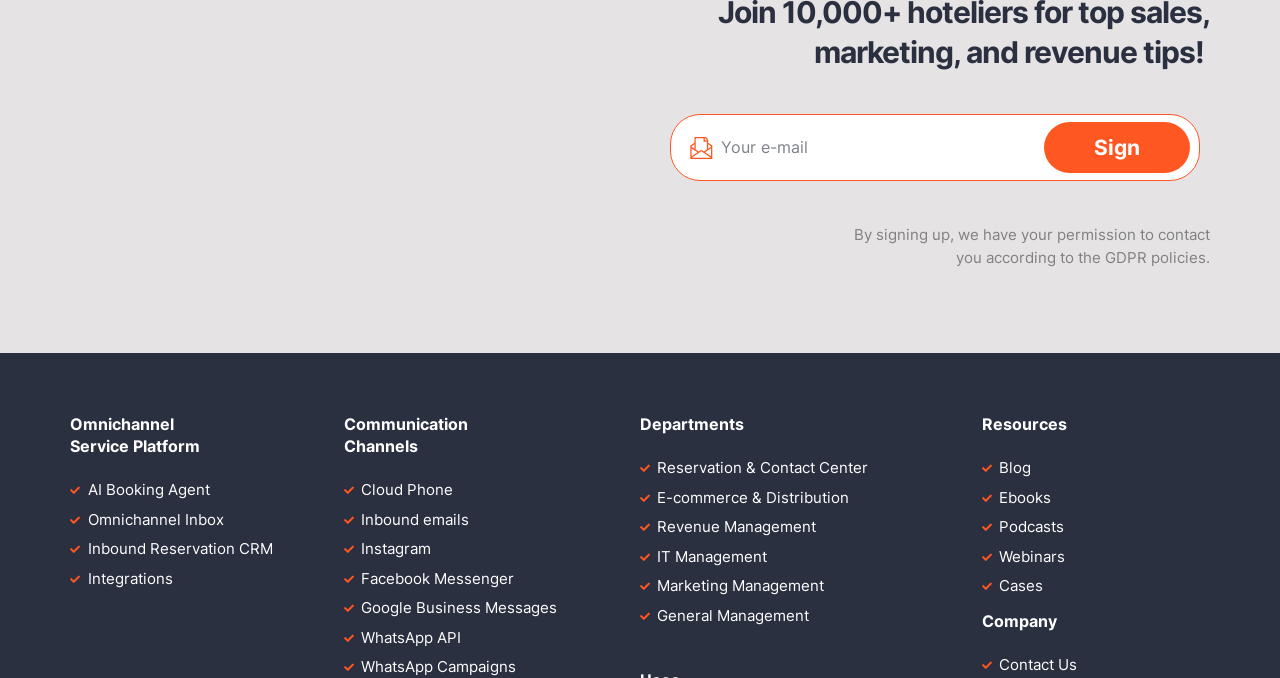Give a one-word or phrase response to the following question: What is the last department listed?

General Management